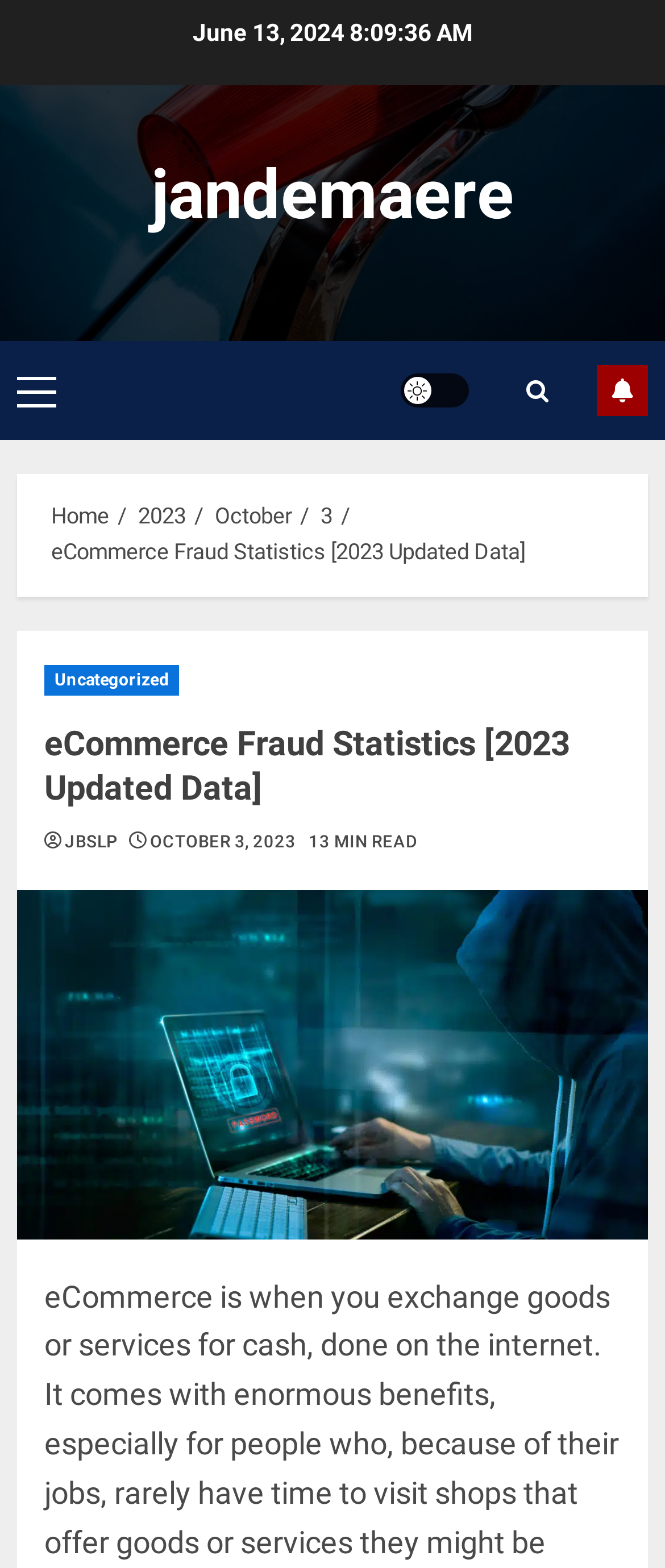Answer the question using only a single word or phrase: 
How long does it take to read the current article?

13 MIN READ